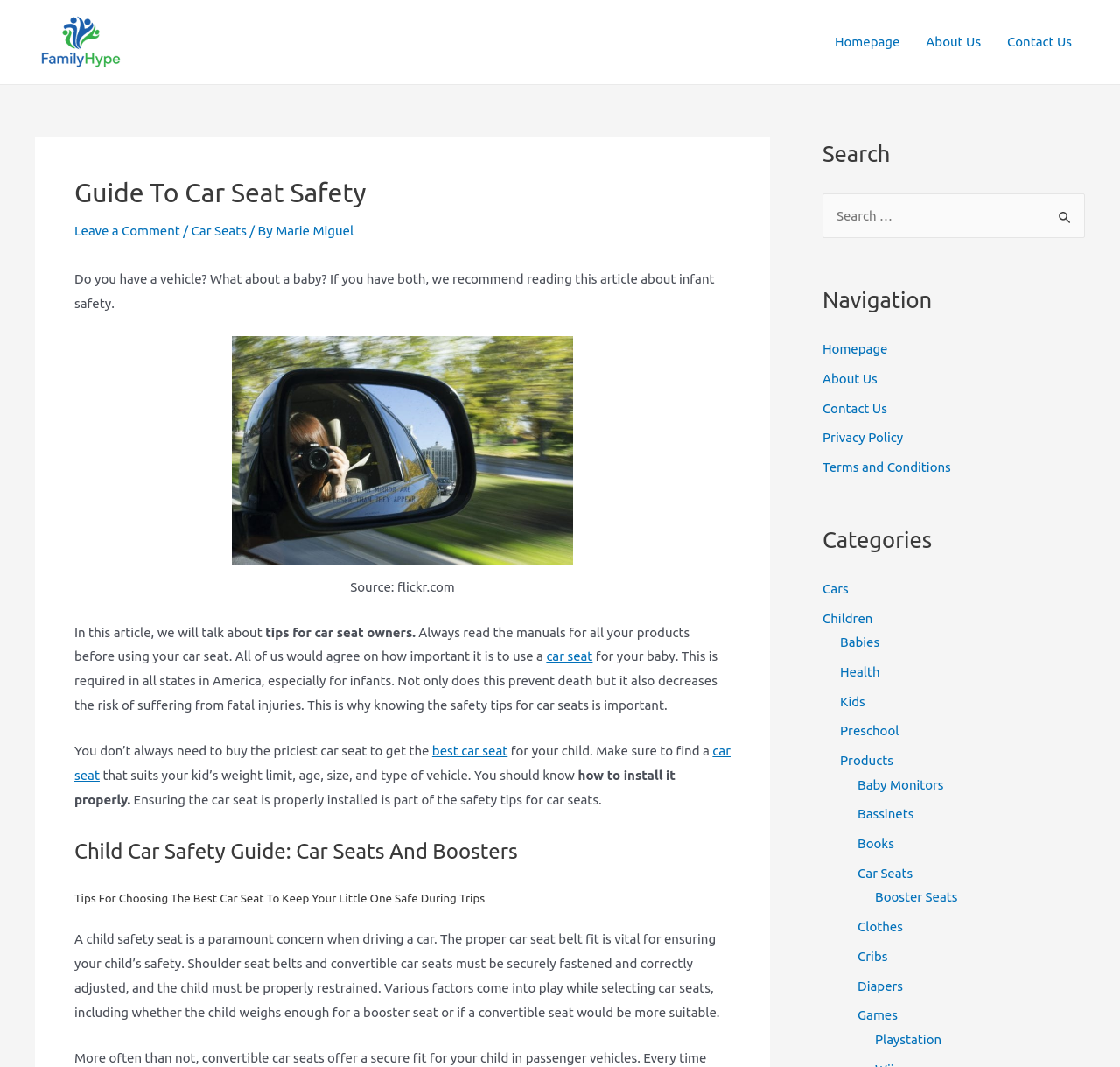Please examine the image and answer the question with a detailed explanation:
What is the purpose of a child safety seat?

The webpage emphasizes the importance of a child safety seat in ensuring the child's safety during car trips. It mentions that a properly installed car seat can prevent death and reduce the risk of fatal injuries.